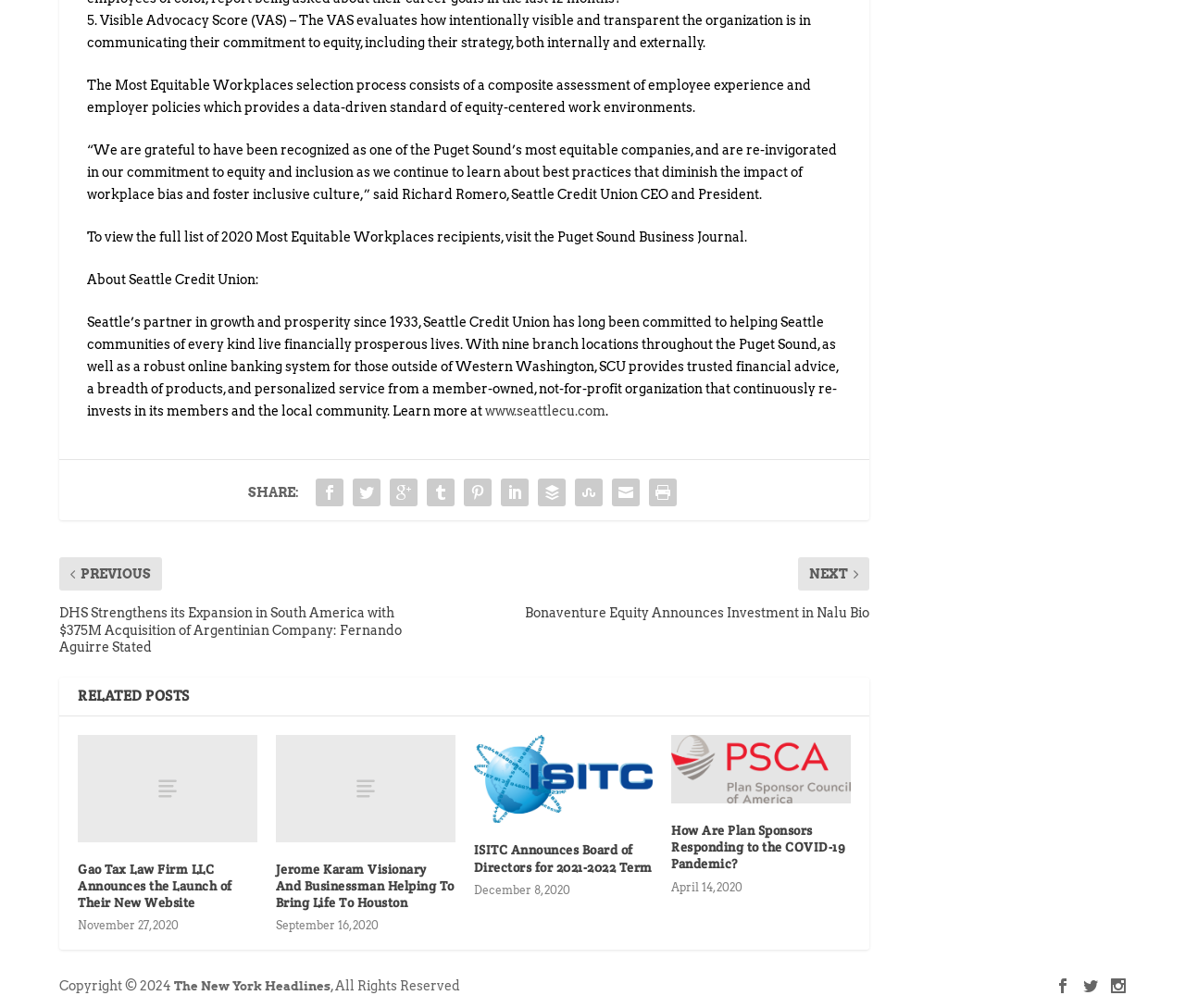Observe the image and answer the following question in detail: What is the date of the latest related post?

The latest related post is 'ISITC Announces Board of Directors for 2021-2022 Term' and its date is 'December 8, 2020', which can be found below the heading of the post.